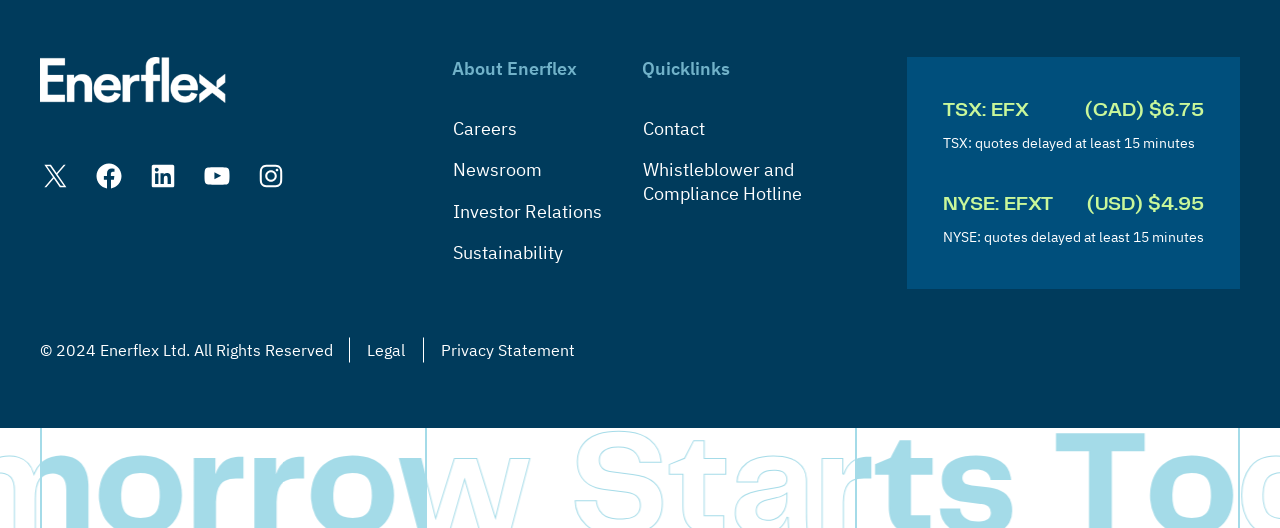How many social media links are available?
Give a comprehensive and detailed explanation for the question.

The social media links can be found in the top-right corner of the webpage, where there are links to Facebook, LinkedIn, YouTube, and Instagram. Therefore, there are 4 social media links available.